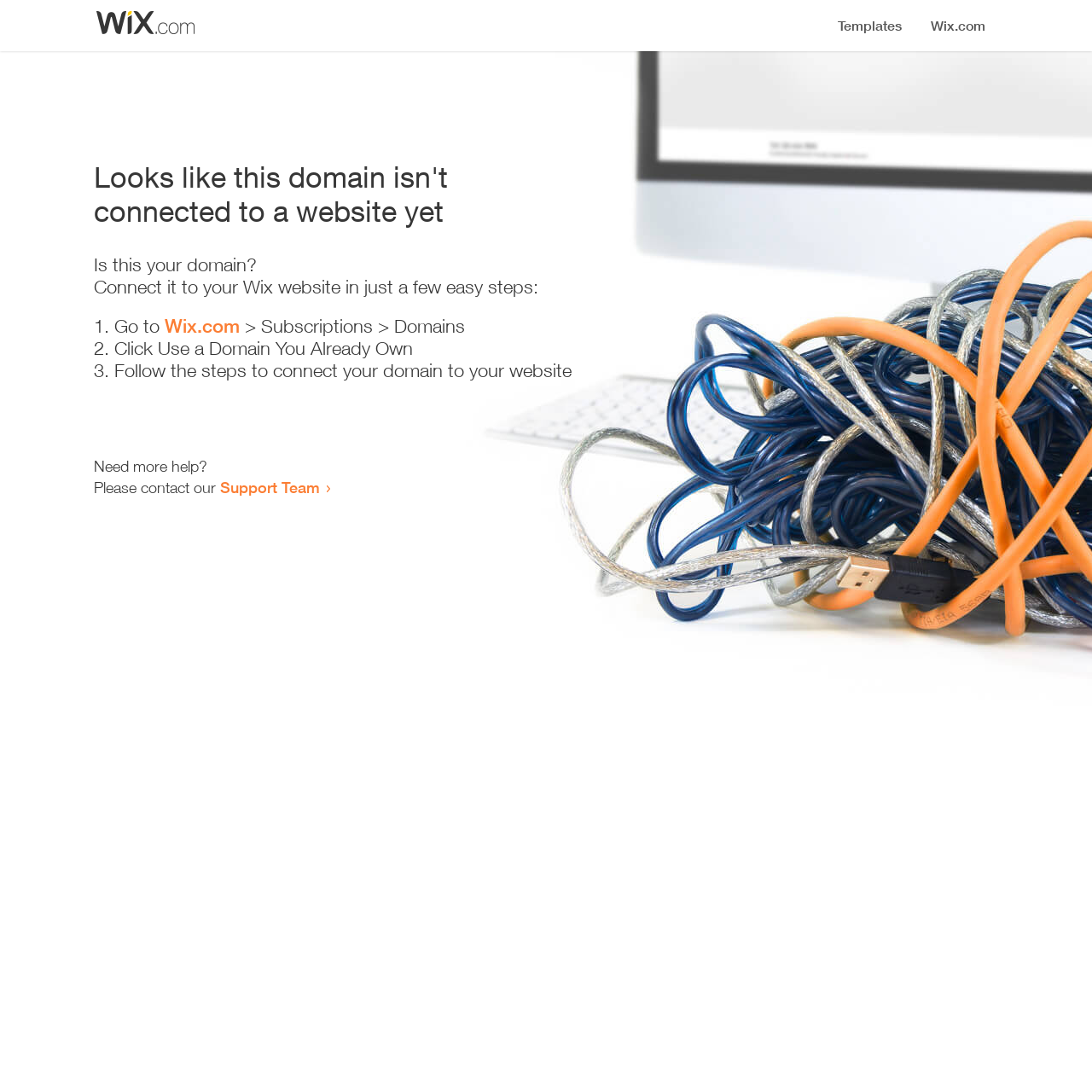Identify the bounding box for the given UI element using the description provided. Coordinates should be in the format (top-left x, top-left y, bottom-right x, bottom-right y) and must be between 0 and 1. Here is the description: Support Team

[0.202, 0.438, 0.293, 0.455]